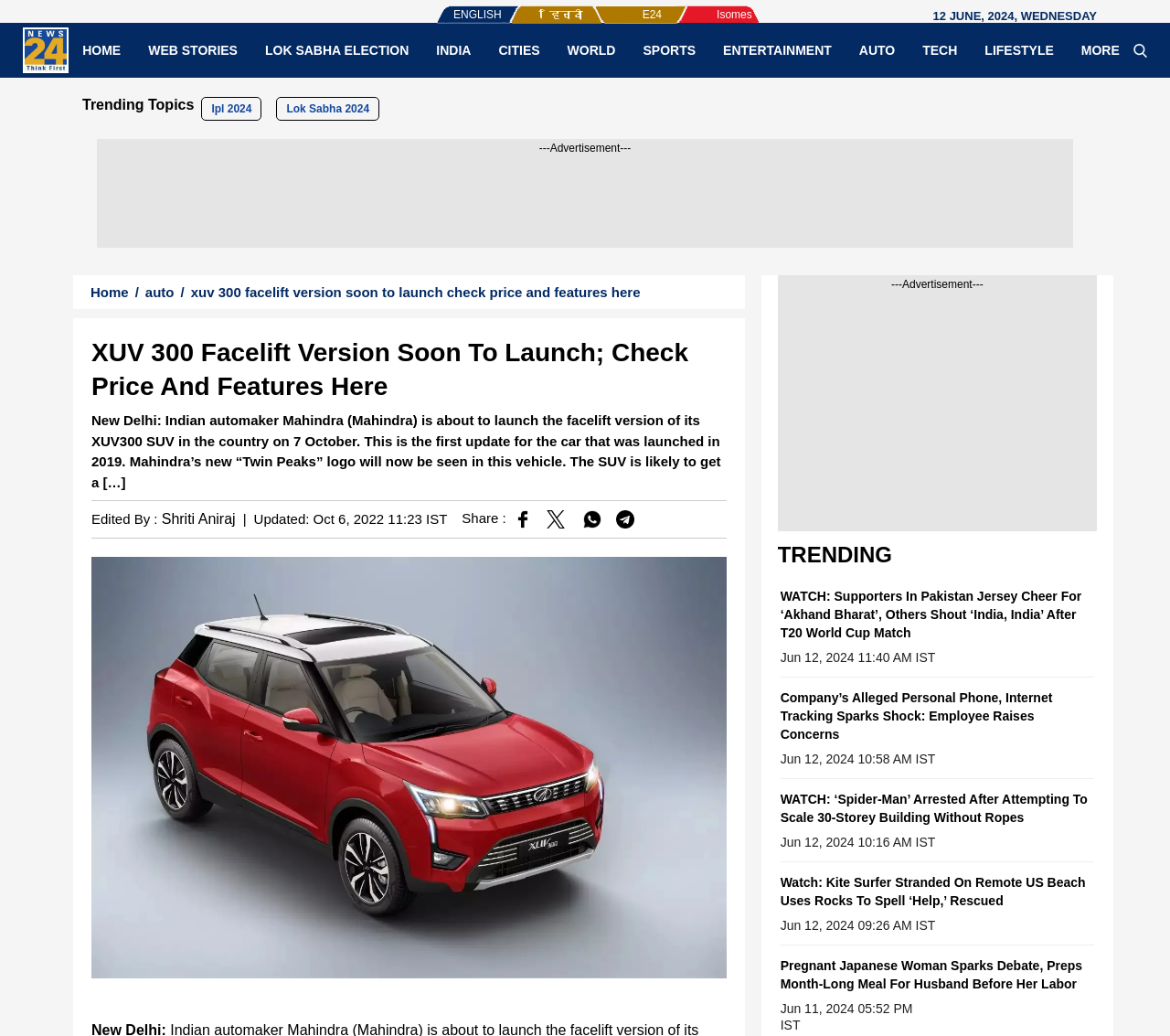Given the element description "Lok Sabha Election", identify the bounding box of the corresponding UI element.

[0.215, 0.04, 0.361, 0.057]